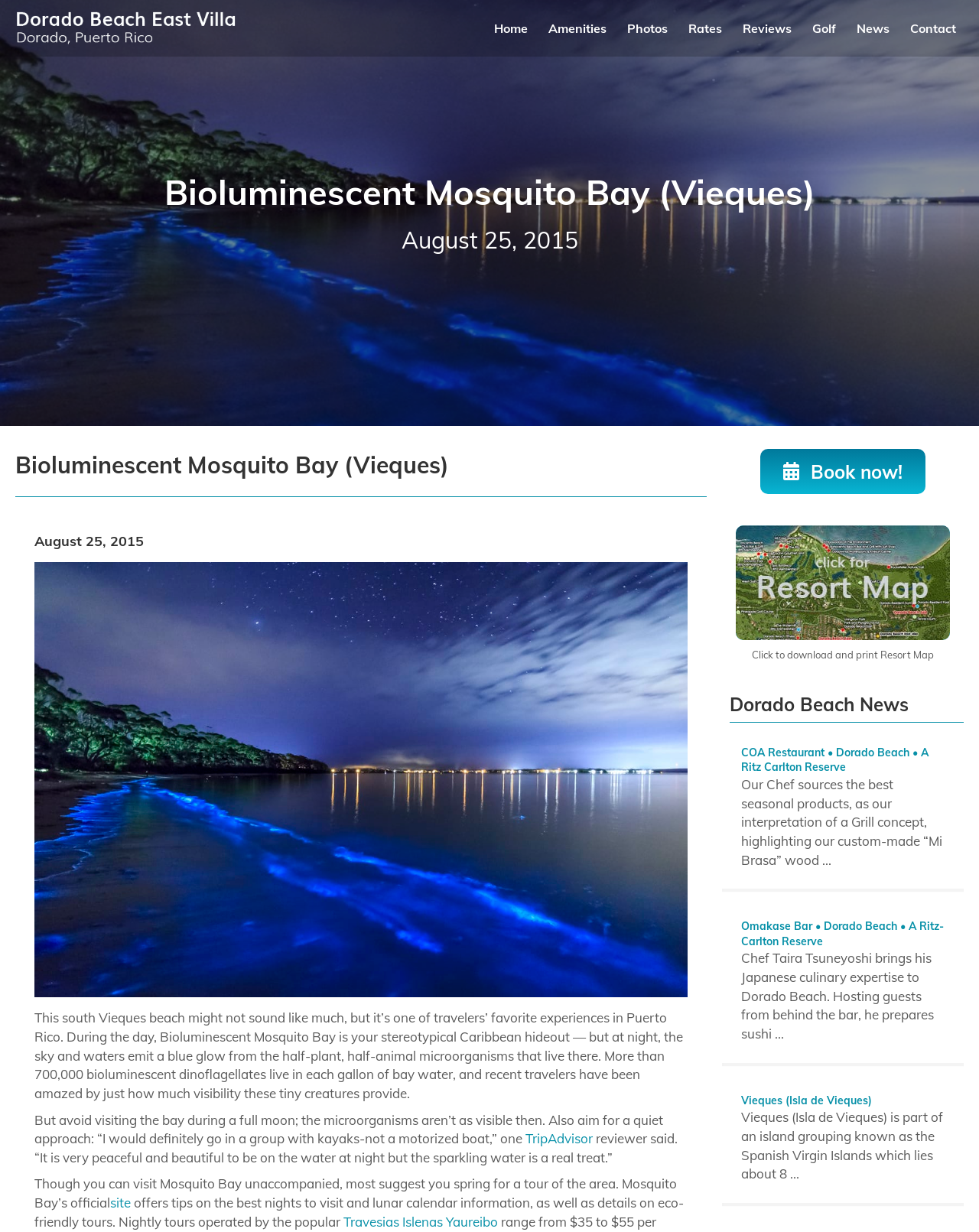Based on the element description: "Travesias Islenas Yaureibo", identify the UI element and provide its bounding box coordinates. Use four float numbers between 0 and 1, [left, top, right, bottom].

[0.351, 0.985, 0.509, 0.998]